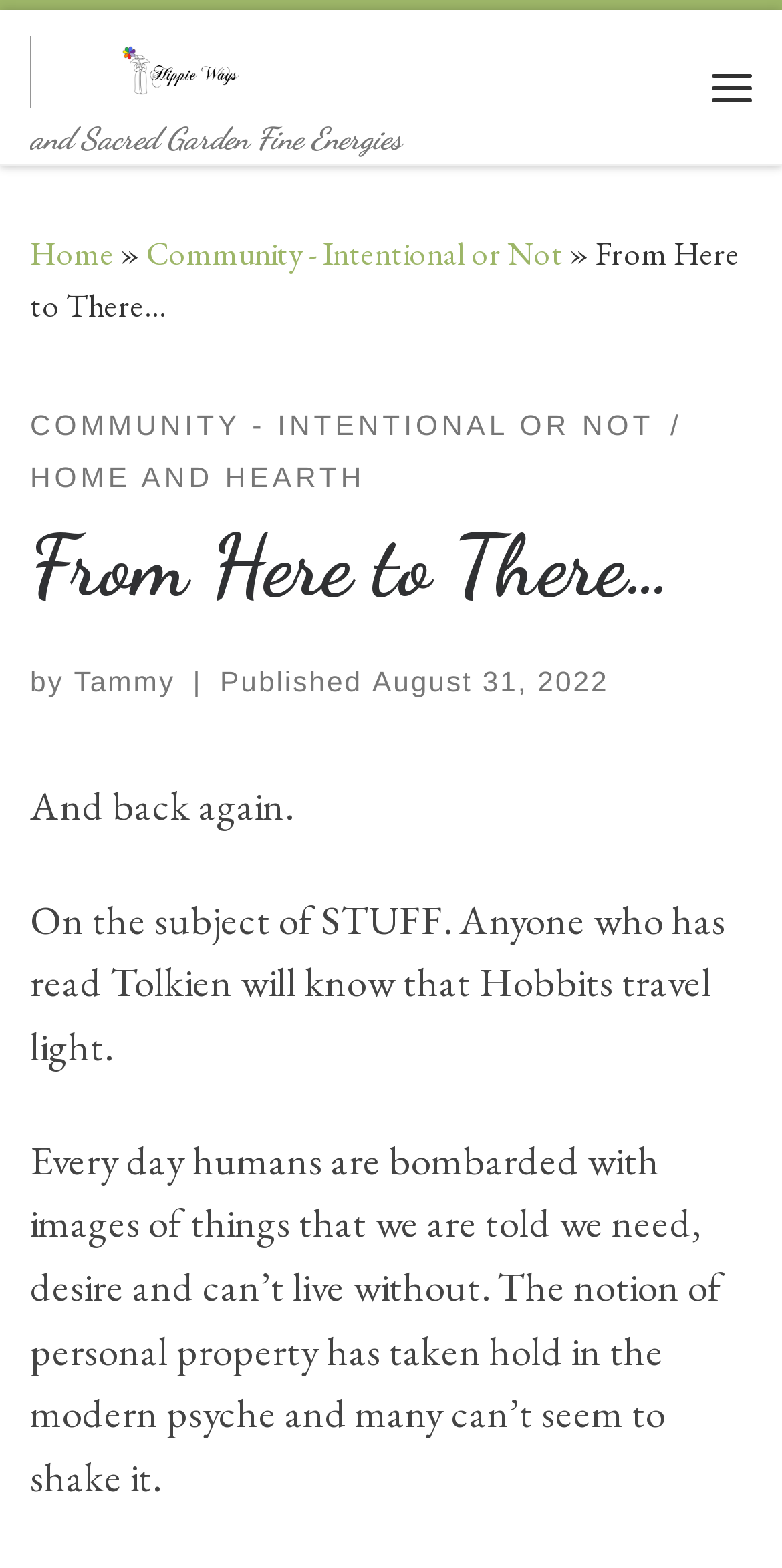Please provide a one-word or phrase answer to the question: 
What is the theme of the article?

Materialism